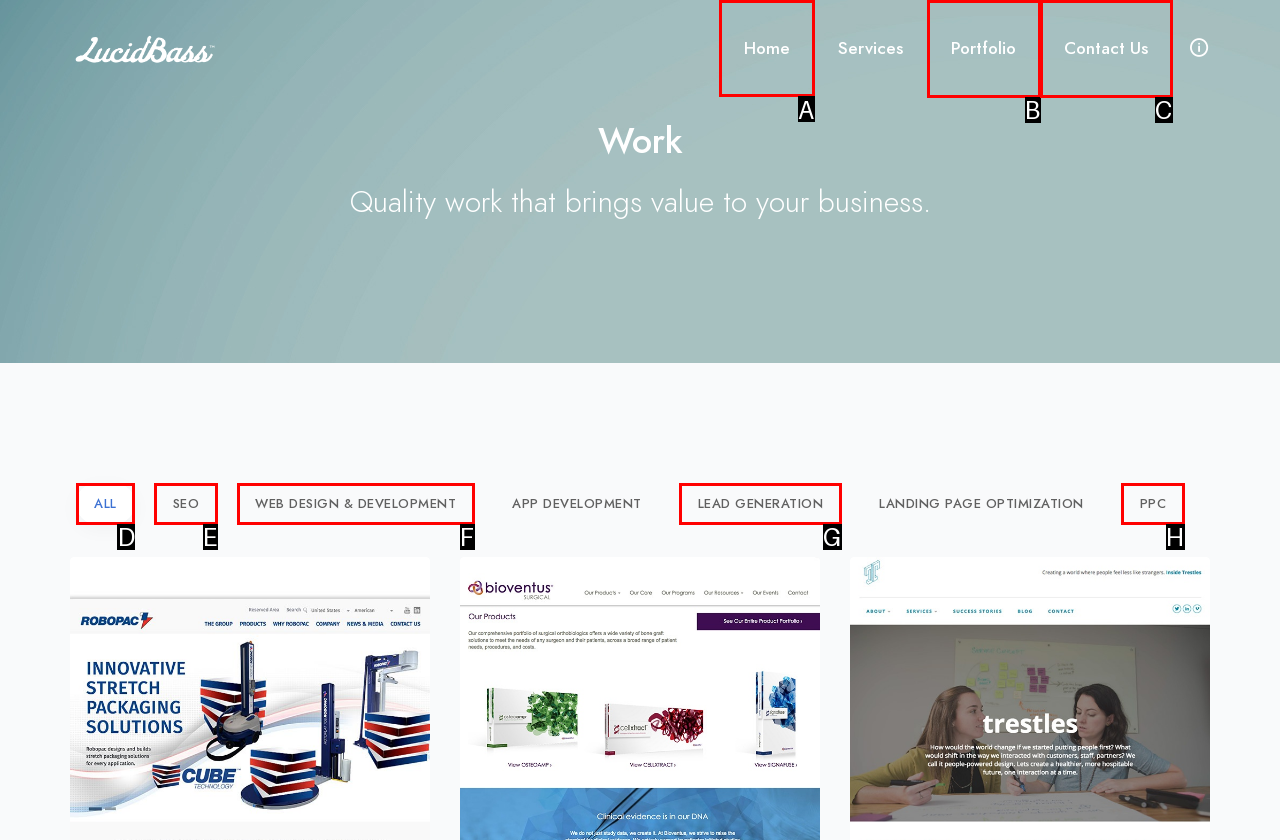Indicate which lettered UI element to click to fulfill the following task: Click the Home link
Provide the letter of the correct option.

A